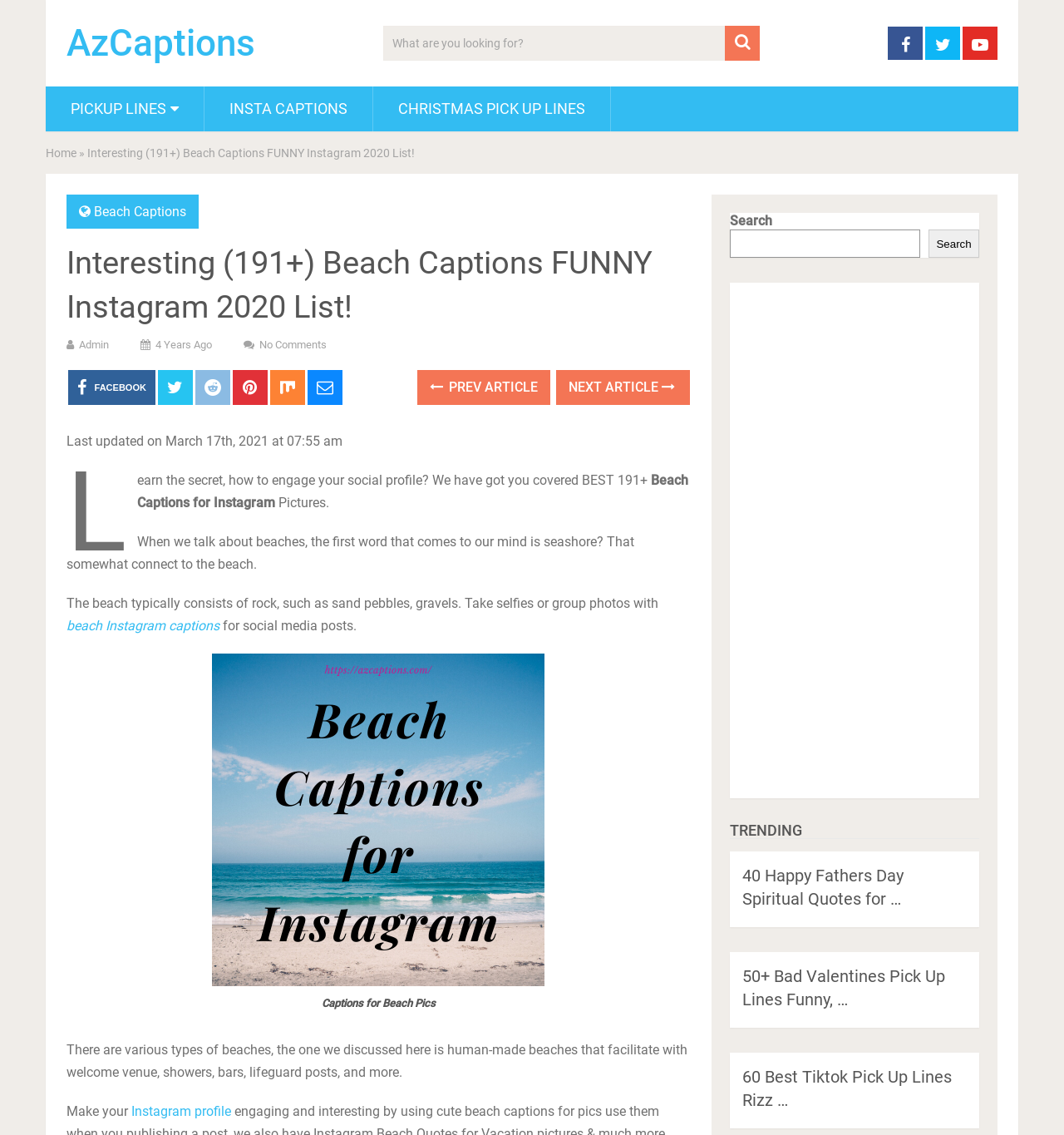Determine the bounding box coordinates for the region that must be clicked to execute the following instruction: "Search for something".

[0.36, 0.023, 0.714, 0.053]